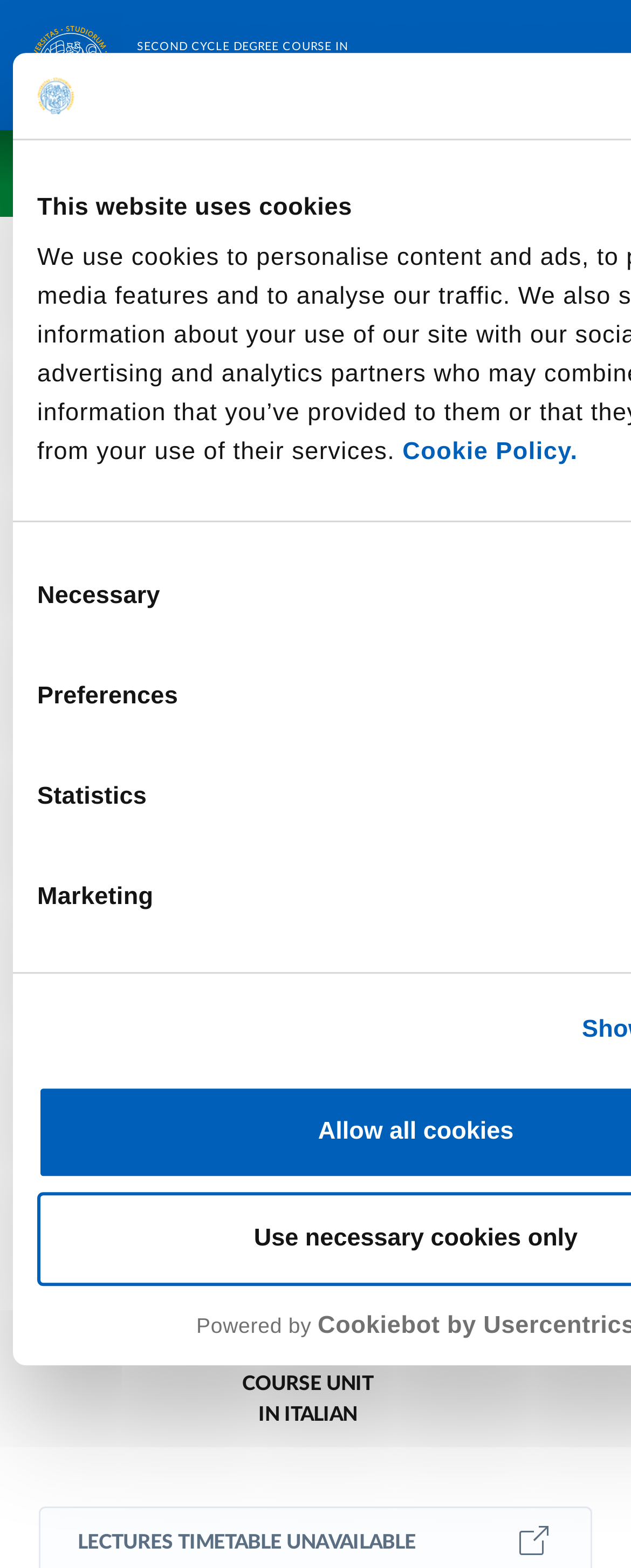Answer with a single word or phrase: 
What is the type of training activity?

Related/supplementary